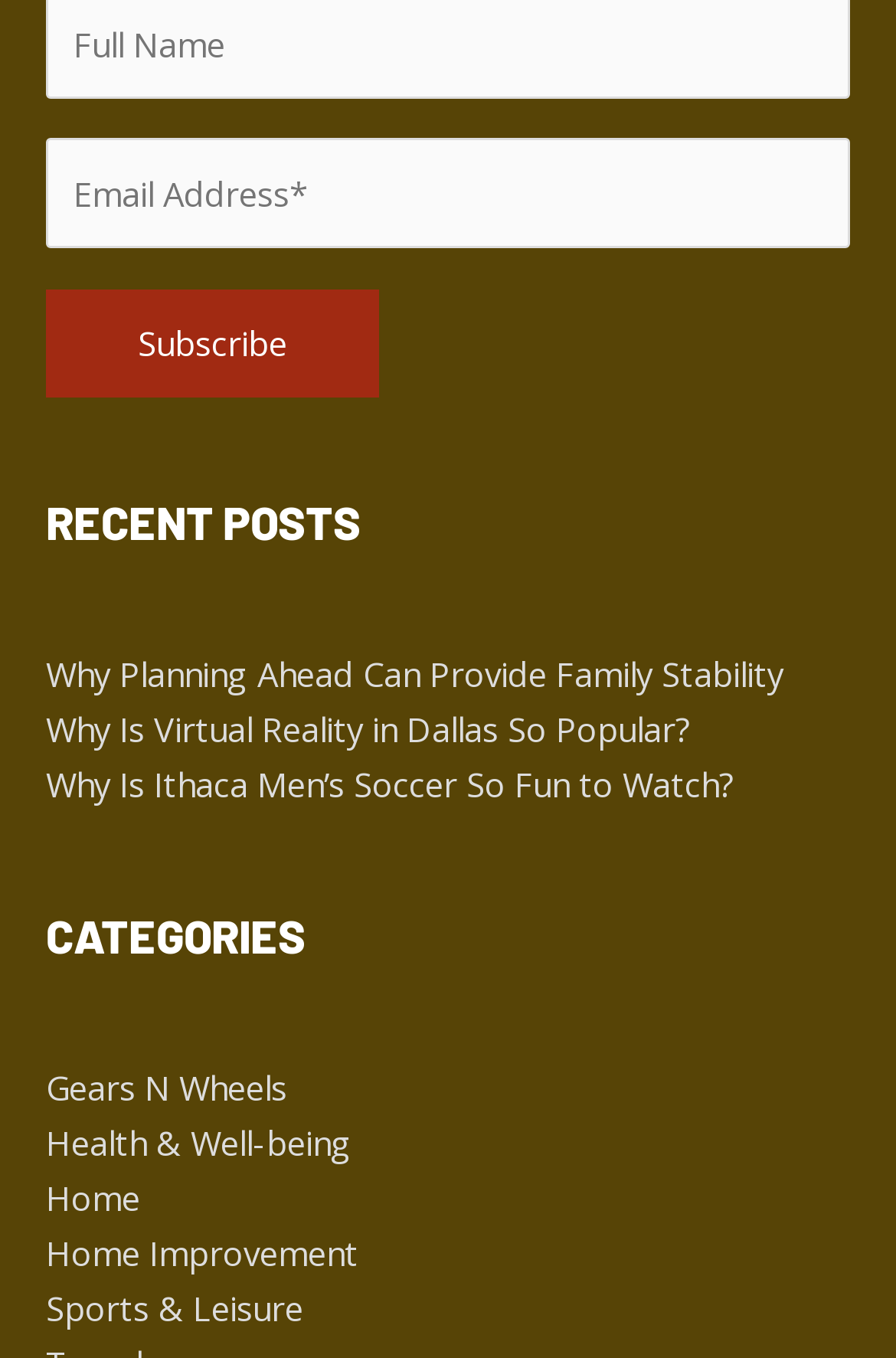Please determine the bounding box coordinates for the element with the description: "Health & Well-being".

[0.051, 0.823, 0.392, 0.857]